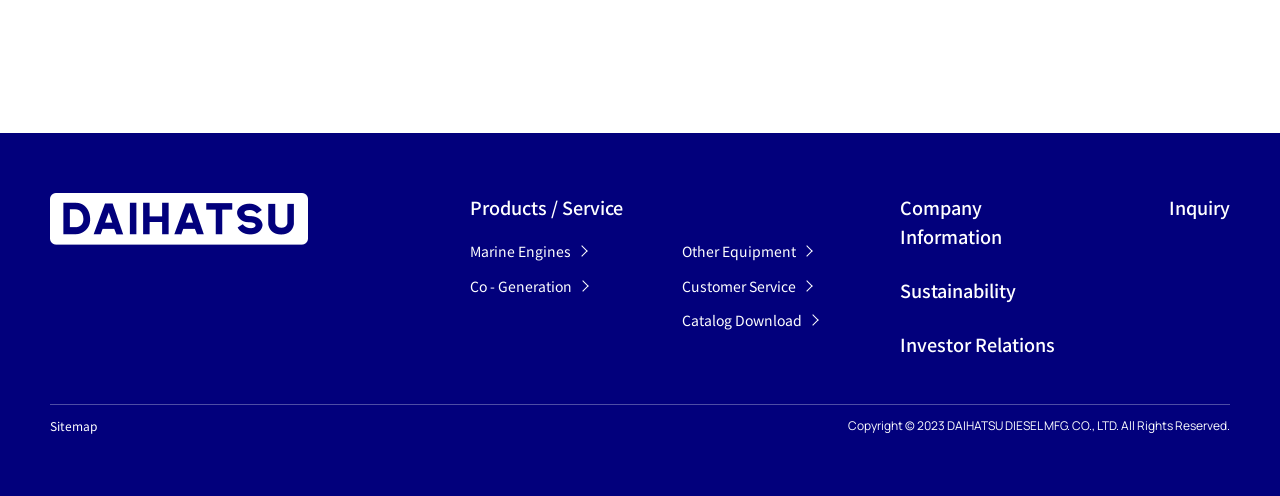Please find the bounding box for the UI component described as follows: "Company Information".

[0.703, 0.39, 0.824, 0.516]